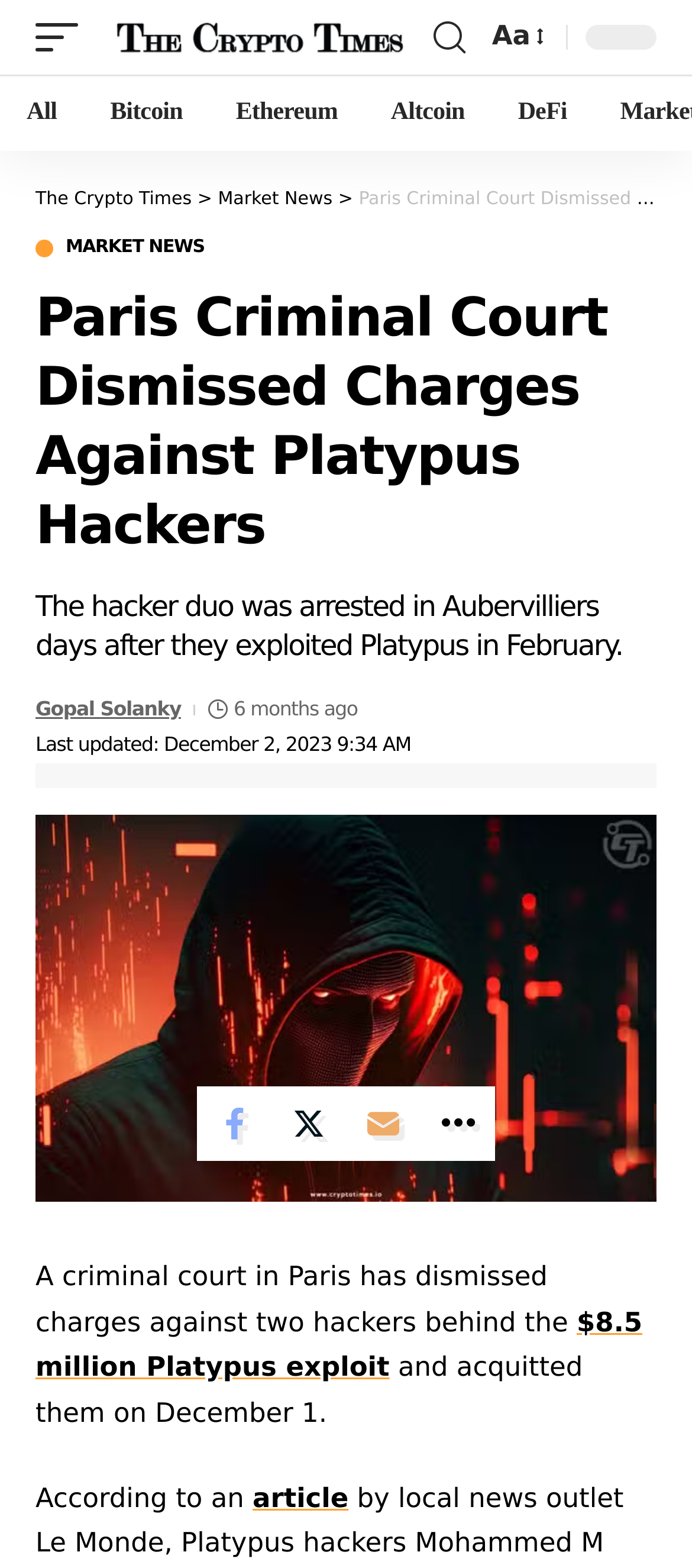Find the bounding box coordinates for the element described here: "General".

None